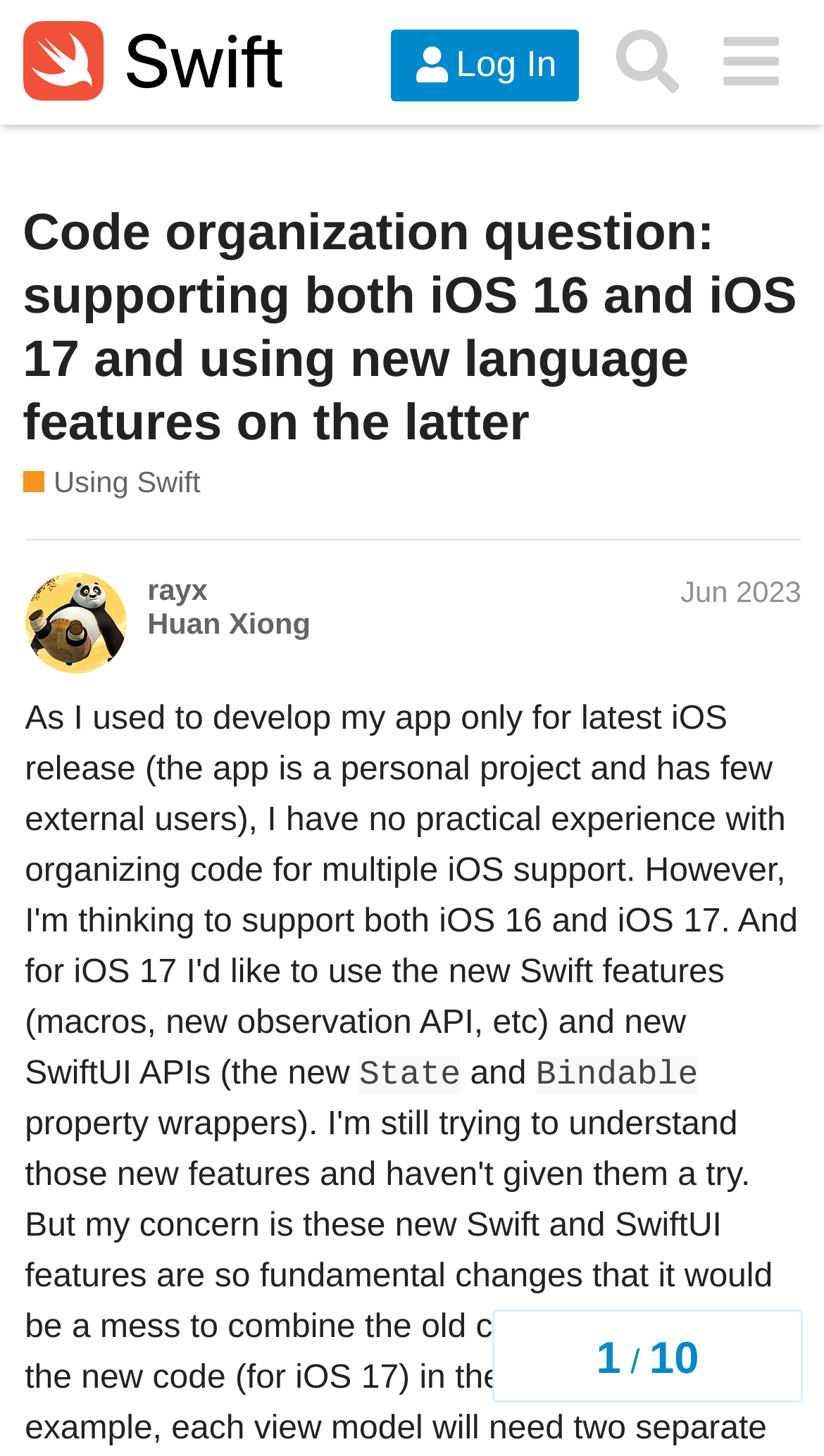Using the information in the image, give a comprehensive answer to the question: 
What is the topic of the current discussion?

The topic of the current discussion can be found in the heading element, which says 'Code organization question: supporting both iOS 16 and iOS 17 and using new language features on the latter'. This heading is located below the top navigation bar.